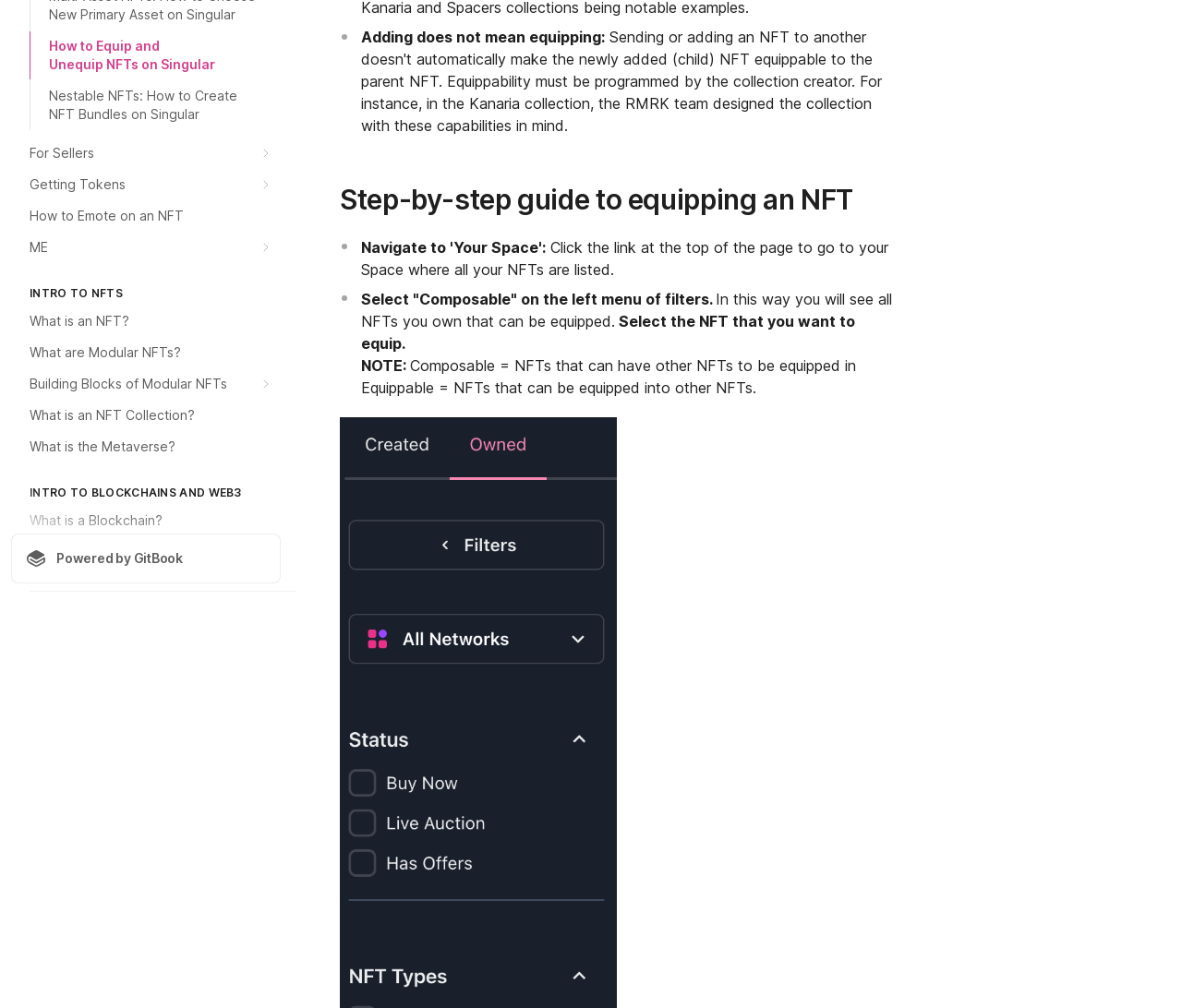Extract the bounding box coordinates for the HTML element that matches this description: "What is Web3?". The coordinates should be four float numbers between 0 and 1, i.e., [left, top, right, bottom].

[0.009, 0.533, 0.238, 0.562]